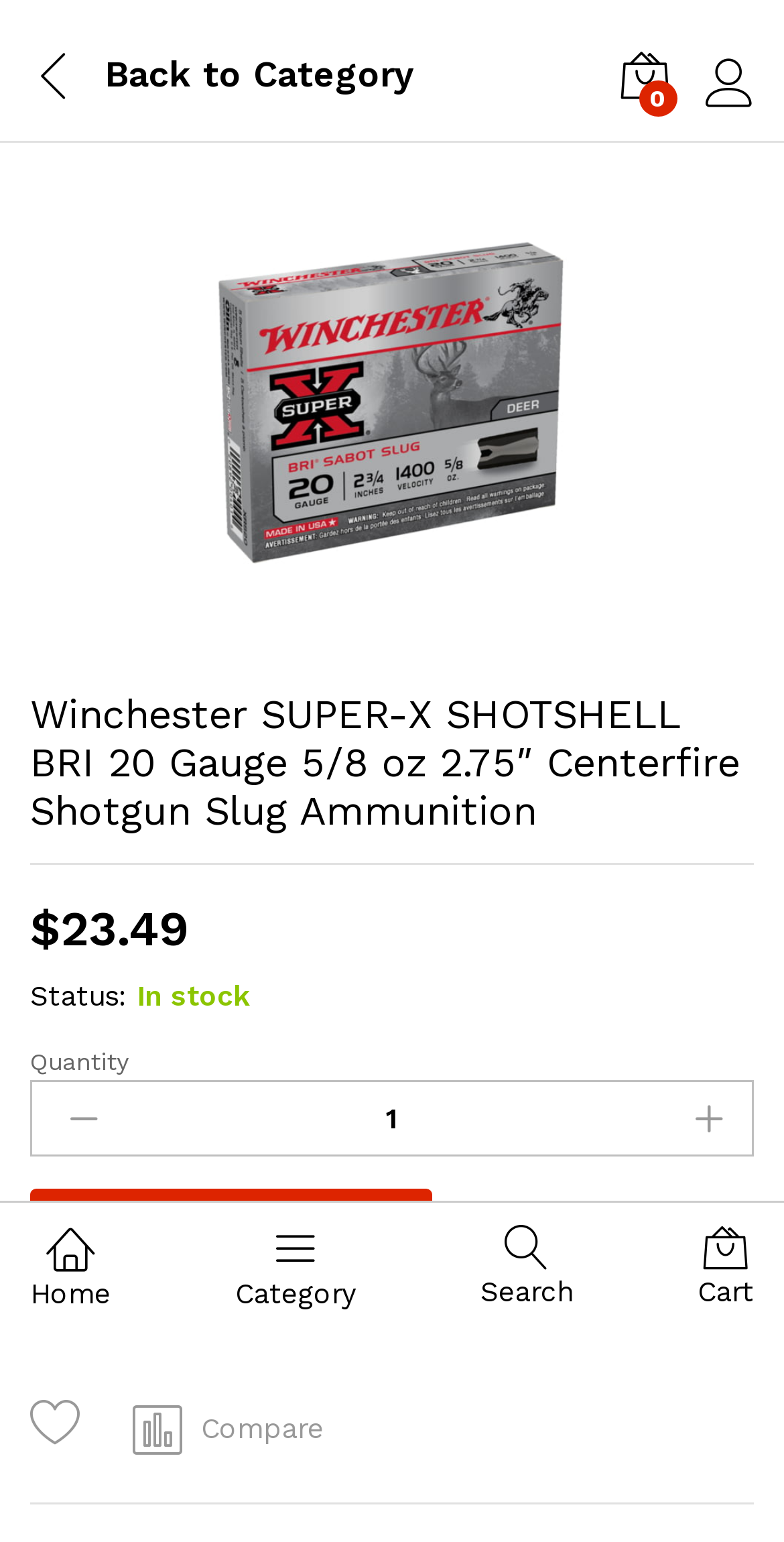Write a detailed summary of the webpage.

This webpage is about Winchester Super-X Rifled Slug ammunition. At the top left, there is a link to go back to the category page, accompanied by a heading with the same text. On the top right, there are several links, including one to log in, a cart icon, and a link to compare products.

Below the top navigation, there is a large figure that takes up most of the width of the page, containing an image of the Winchester Super-X shotshell ammunition. Above the image, there is a heading that displays the product name, "Winchester SUPER-X SHOTSHELL BRI 20 Gauge 5/8 oz 2.75″ Centerfire Shotgun Slug Ammunition".

On the right side of the image, there is a section displaying the product price, "$23.49", and the product status, "In stock". Below this section, there is a quantity selector, allowing users to choose the quantity of the product they want to purchase. Next to the quantity selector, there is an "Add to cart" button.

At the bottom of the page, there are several links, including one to compare products, a home link, a category link, a search link, and a cart link.